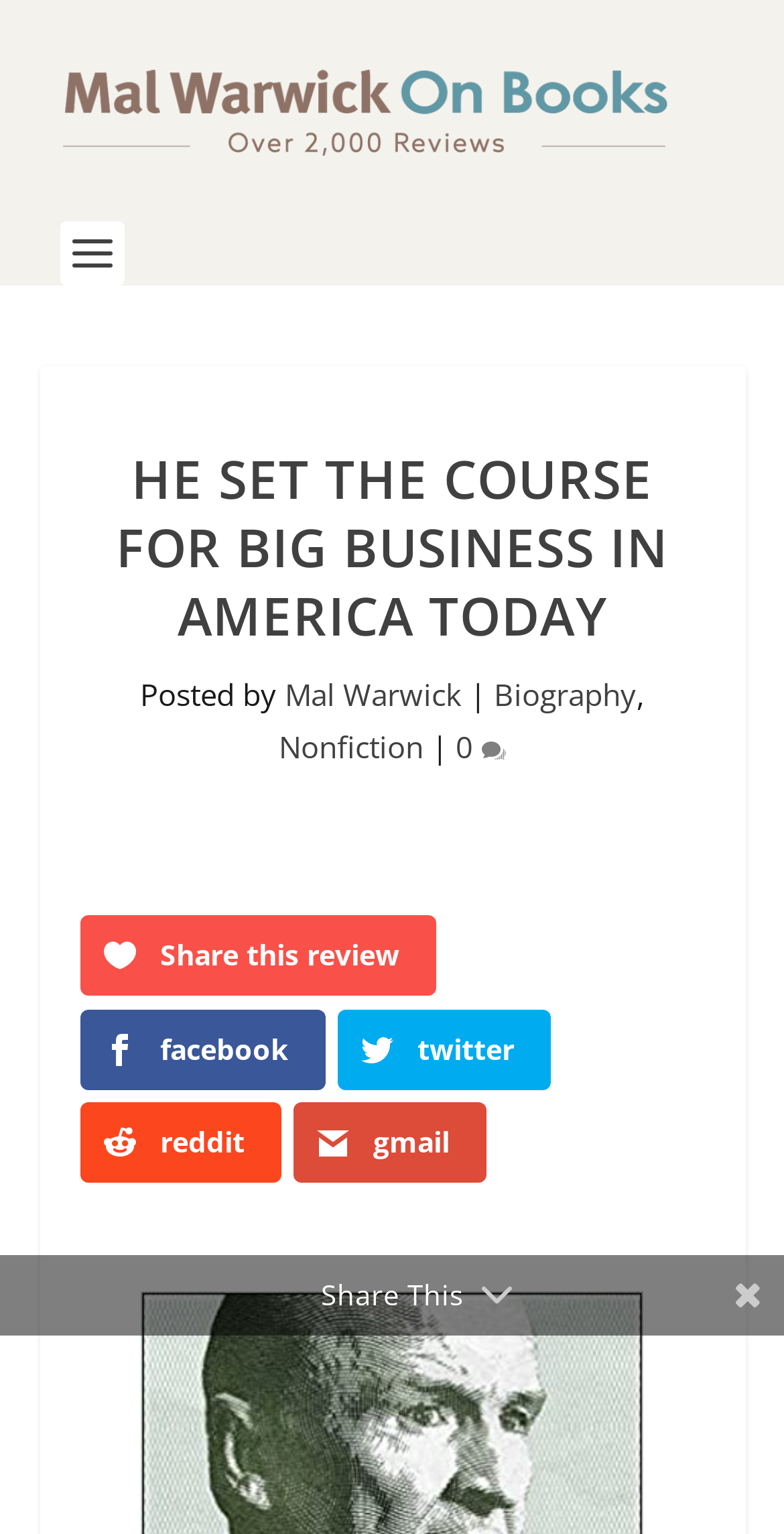Select the bounding box coordinates of the element I need to click to carry out the following instruction: "Share this".

[0.409, 0.831, 0.591, 0.856]